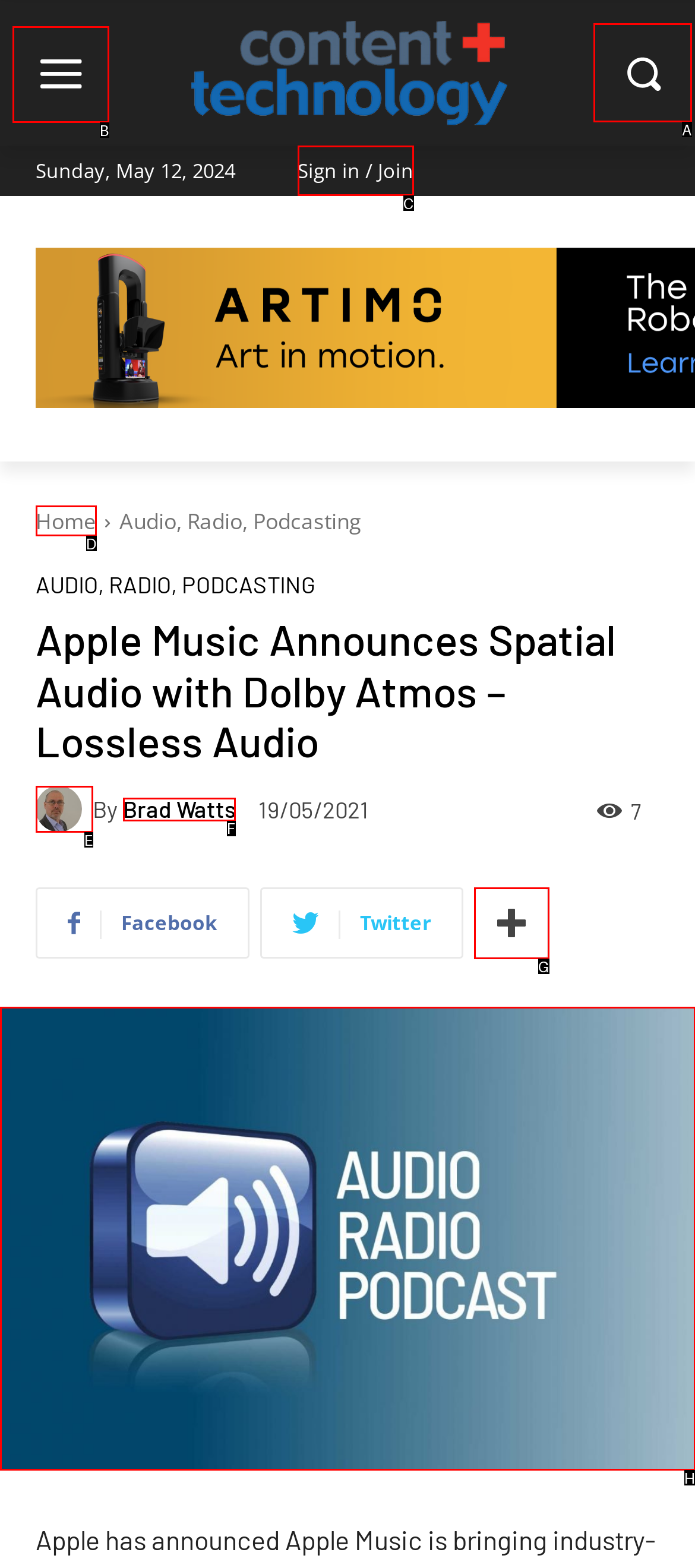Determine which HTML element to click on in order to complete the action: Search for something.
Reply with the letter of the selected option.

A